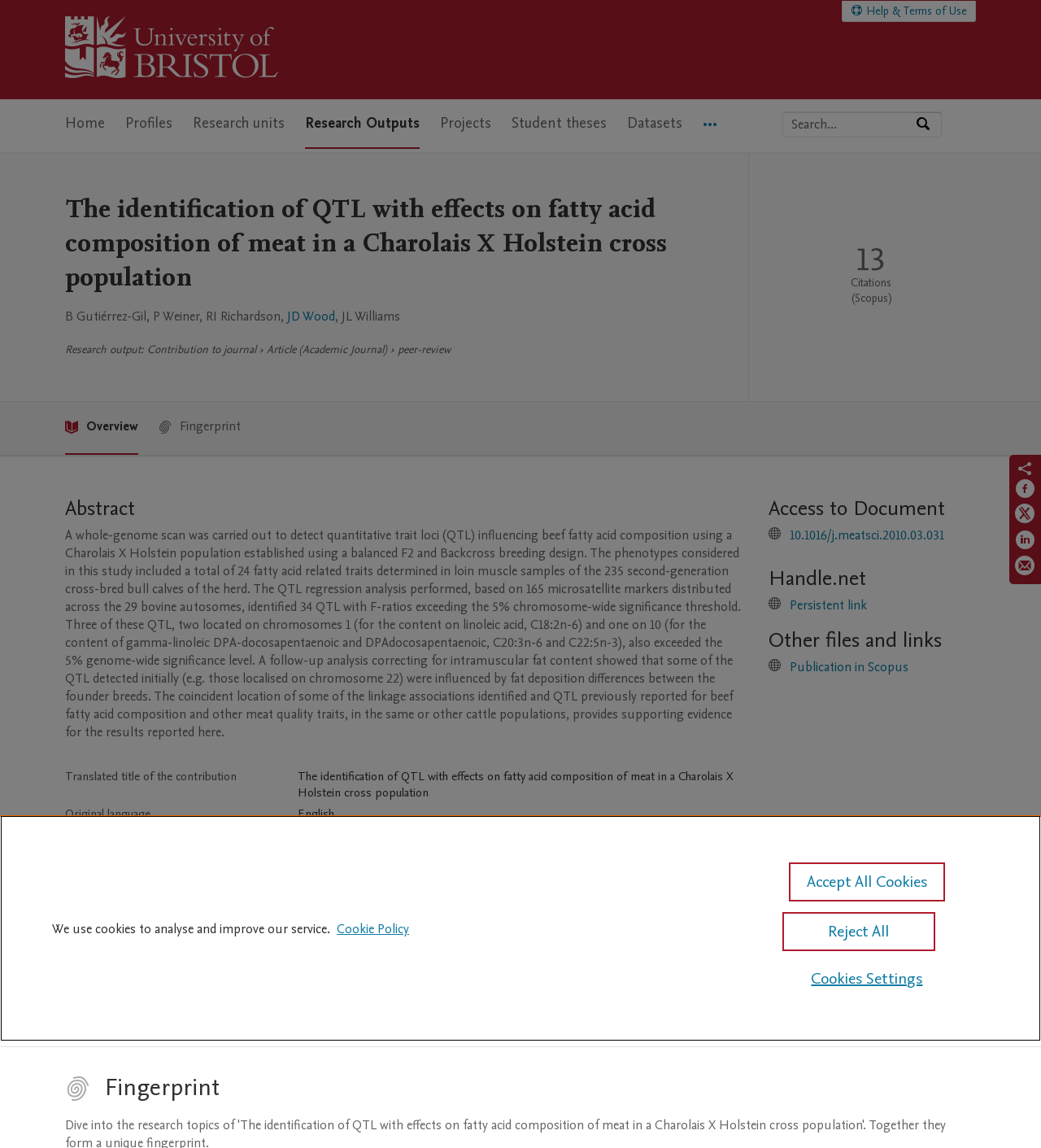What is the volume number of the journal?
Please respond to the question with a detailed and well-explained answer.

I found the volume number in the table under the 'Abstract' section, where it is listed as '85'.